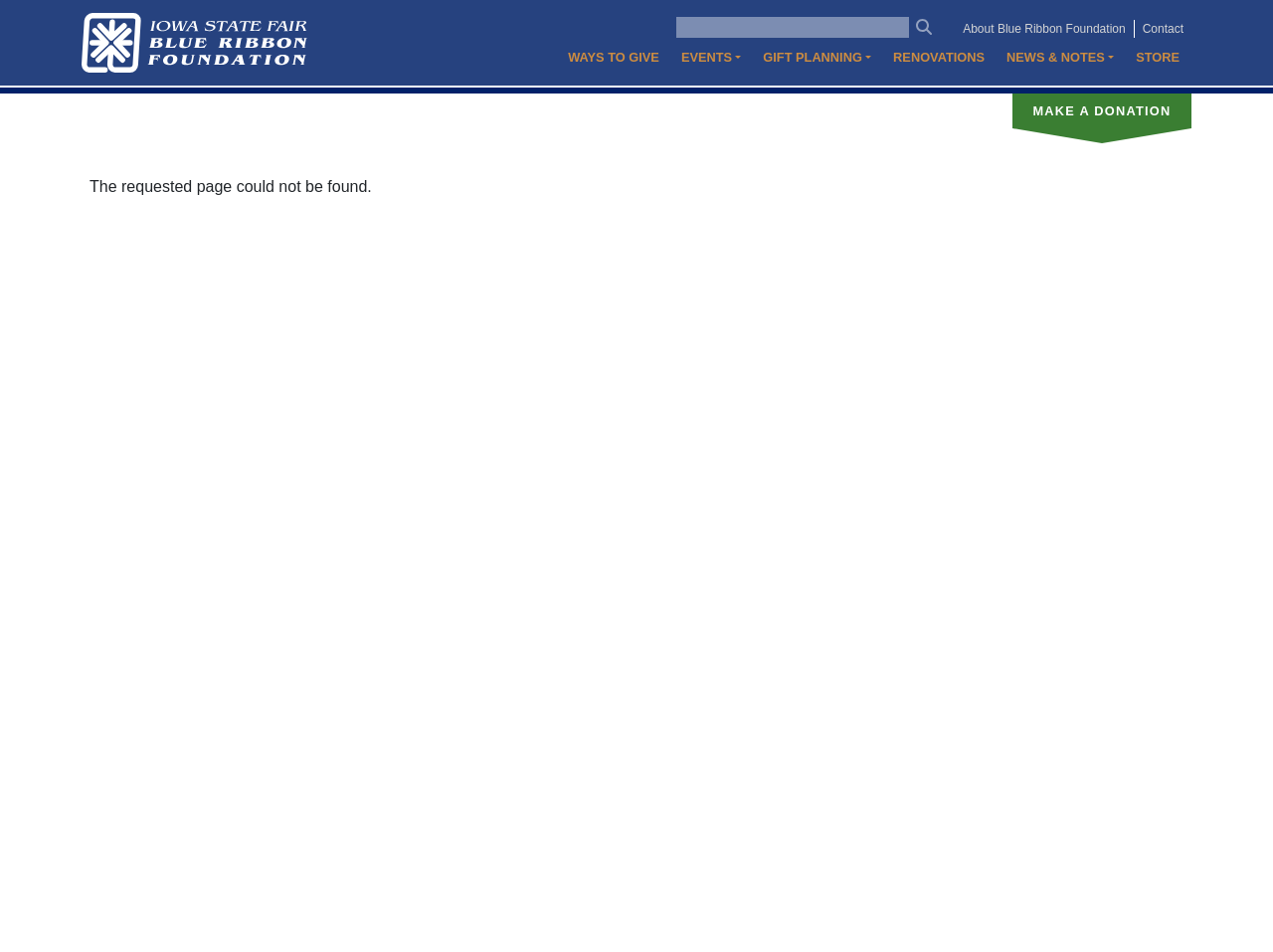Identify the bounding box coordinates of the area that should be clicked in order to complete the given instruction: "search for something". The bounding box coordinates should be four float numbers between 0 and 1, i.e., [left, top, right, bottom].

[0.531, 0.018, 0.738, 0.043]